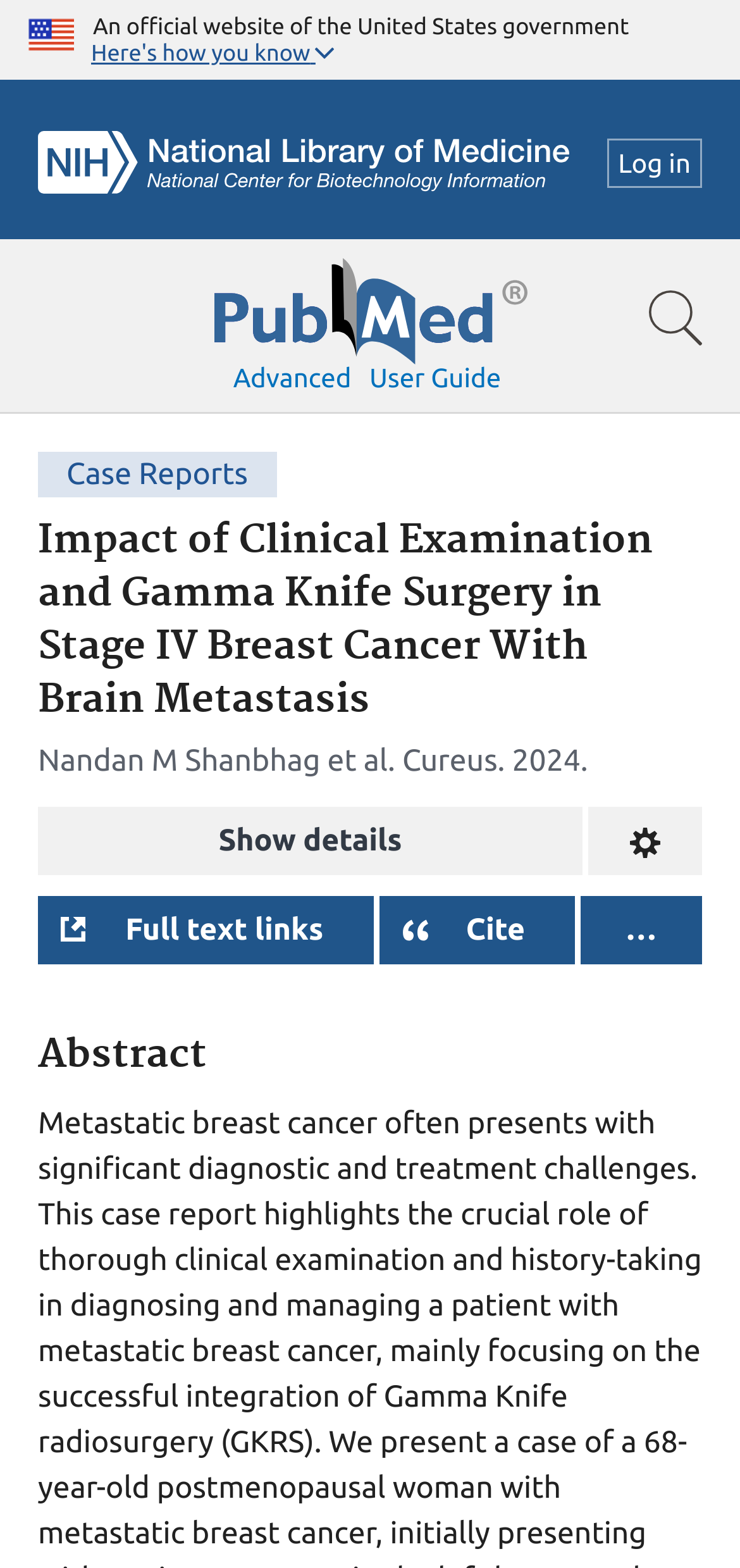Please pinpoint the bounding box coordinates for the region I should click to adhere to this instruction: "Search for a term".

[0.0, 0.153, 1.0, 0.264]